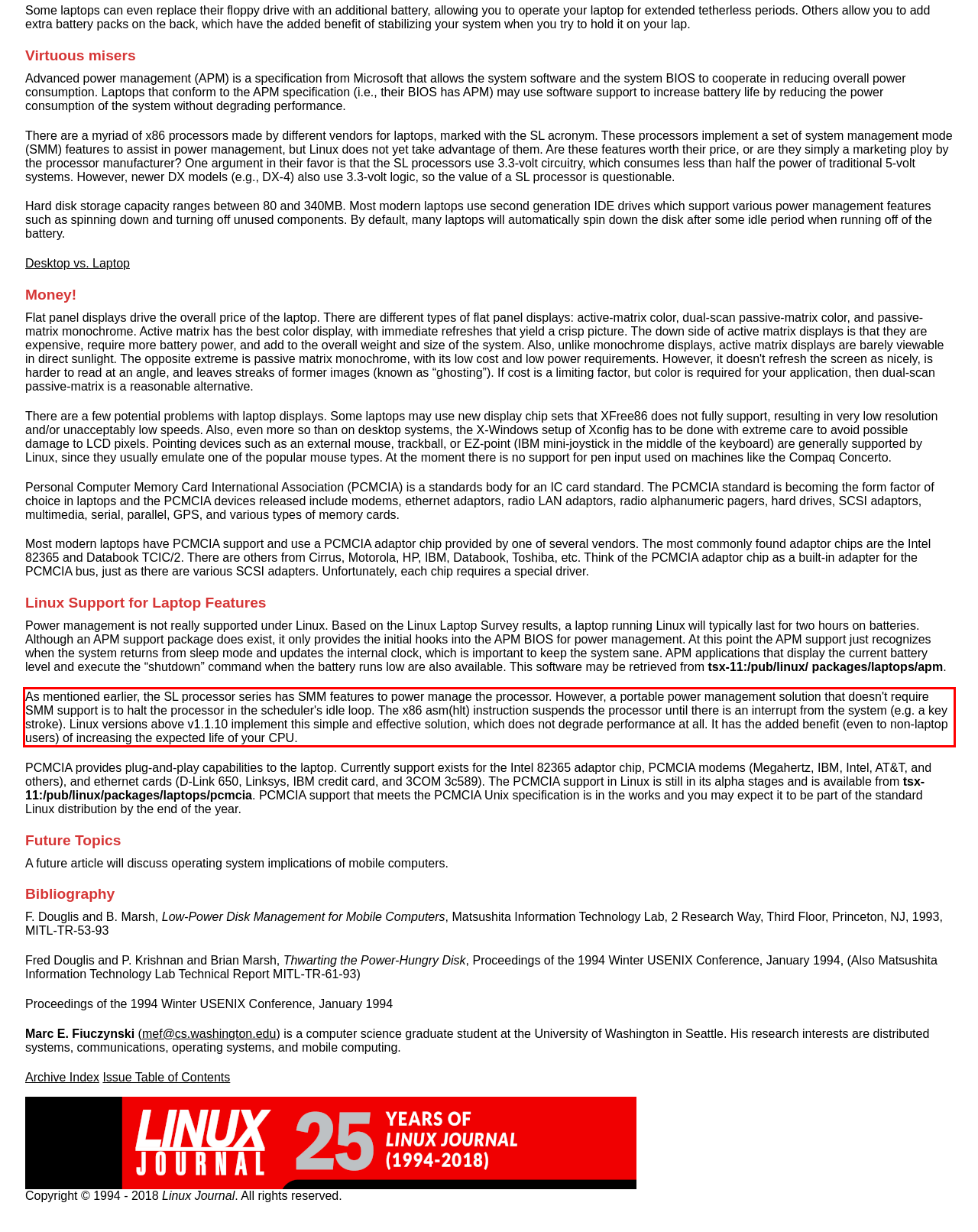Please extract the text content from the UI element enclosed by the red rectangle in the screenshot.

As mentioned earlier, the SL processor series has SMM features to power manage the processor. However, a portable power management solution that doesn't require SMM support is to halt the processor in the scheduler's idle loop. The x86 asm(hlt) instruction suspends the processor until there is an interrupt from the system (e.g. a key stroke). Linux versions above v1.1.10 implement this simple and effective solution, which does not degrade performance at all. It has the added benefit (even to non-laptop users) of increasing the expected life of your CPU.